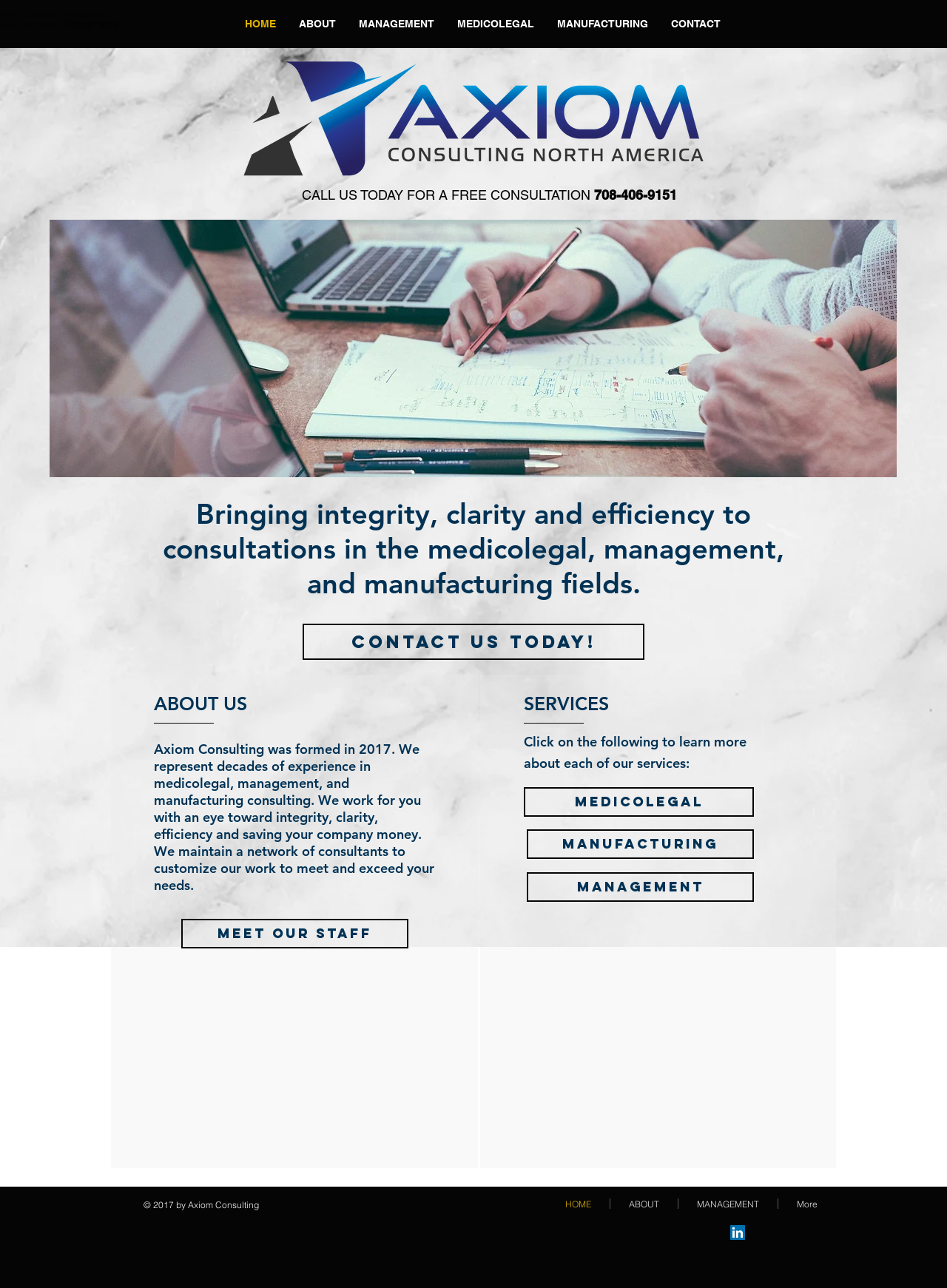What is the year Axiom Consulting was formed?
Based on the image, answer the question with as much detail as possible.

The year is mentioned in the StaticText 'Axiom Consulting was formed in 2017...' on the webpage.